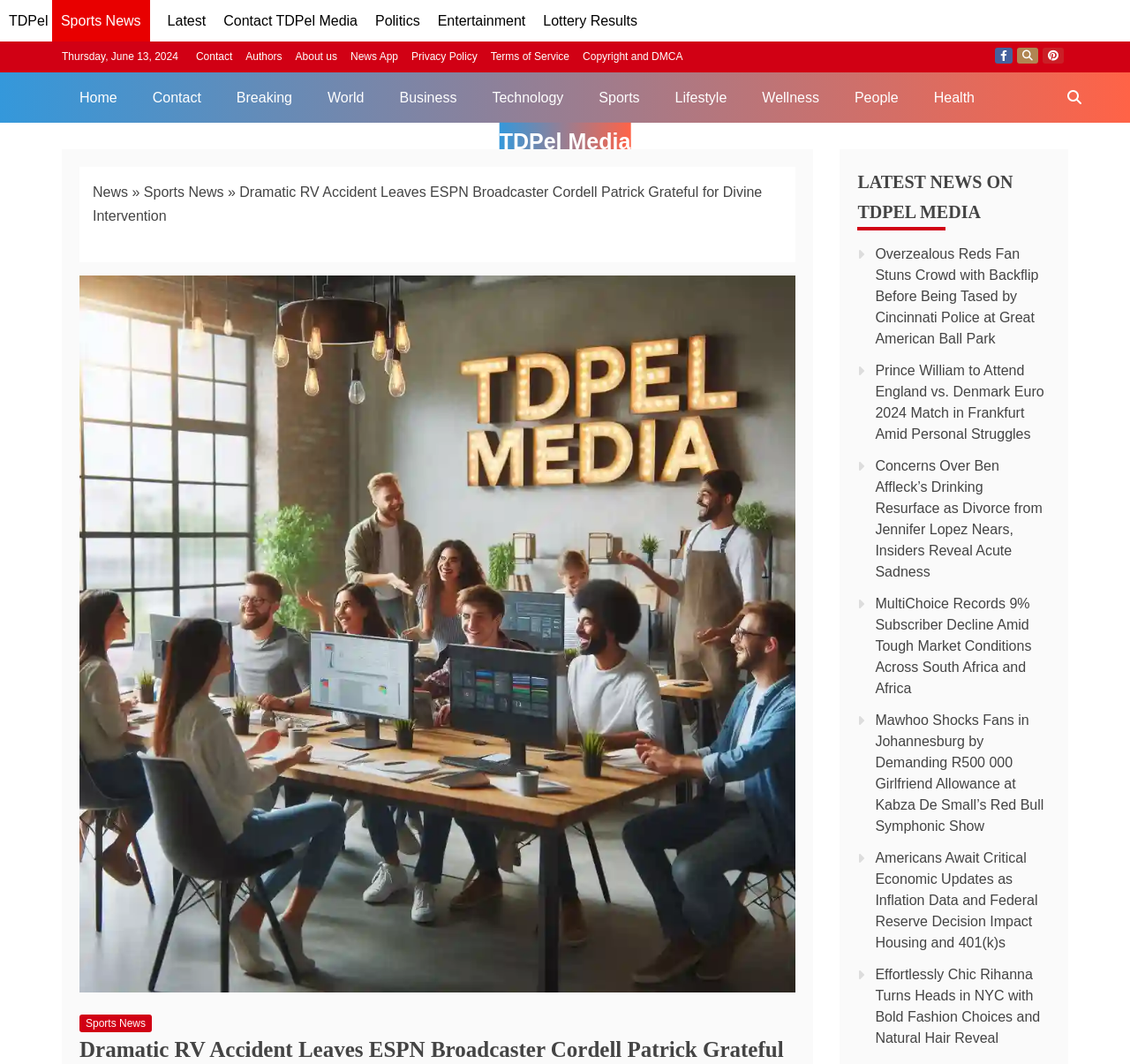Using the element description: "aria-label="Search TDPel Media"", determine the bounding box coordinates. The coordinates should be in the format [left, top, right, bottom], with values between 0 and 1.

[0.933, 0.068, 0.969, 0.115]